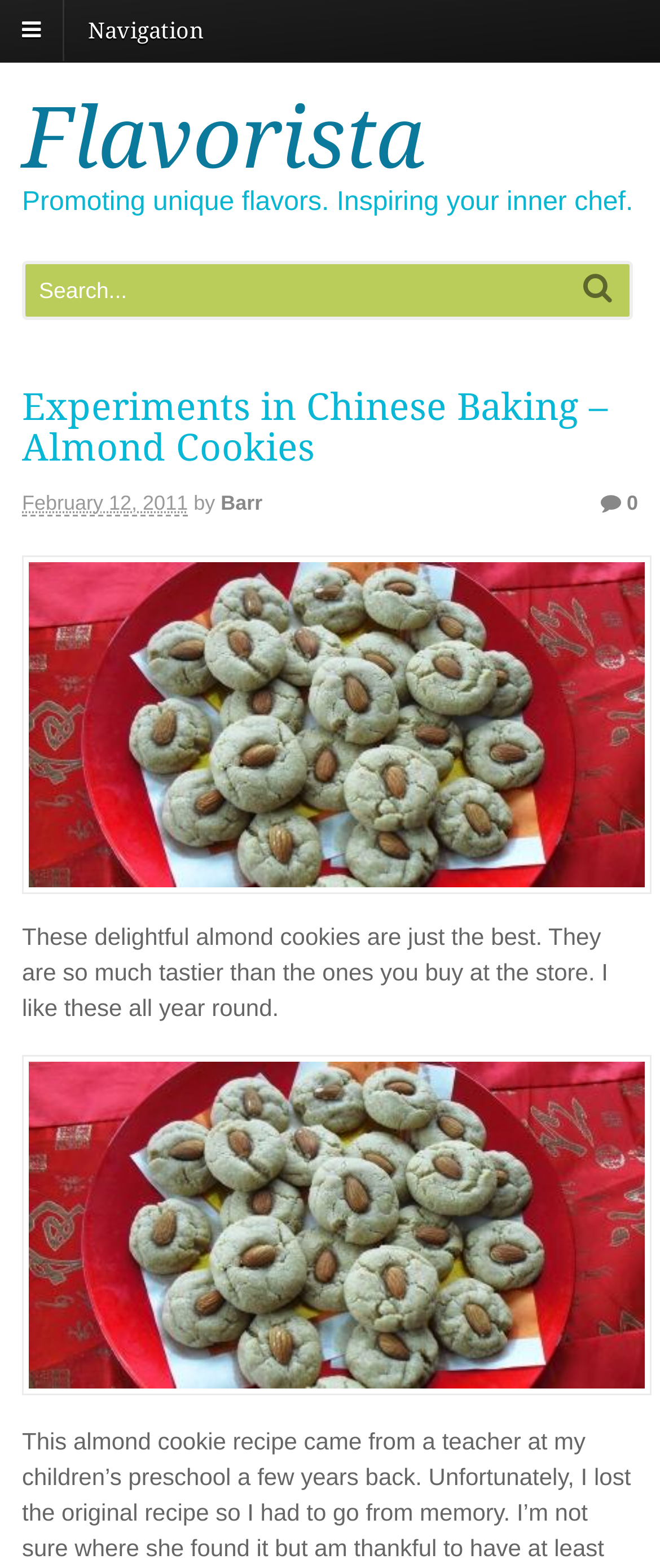Determine the bounding box coordinates for the HTML element described here: "name="submit" value="Search"".

[0.884, 0.169, 0.927, 0.198]